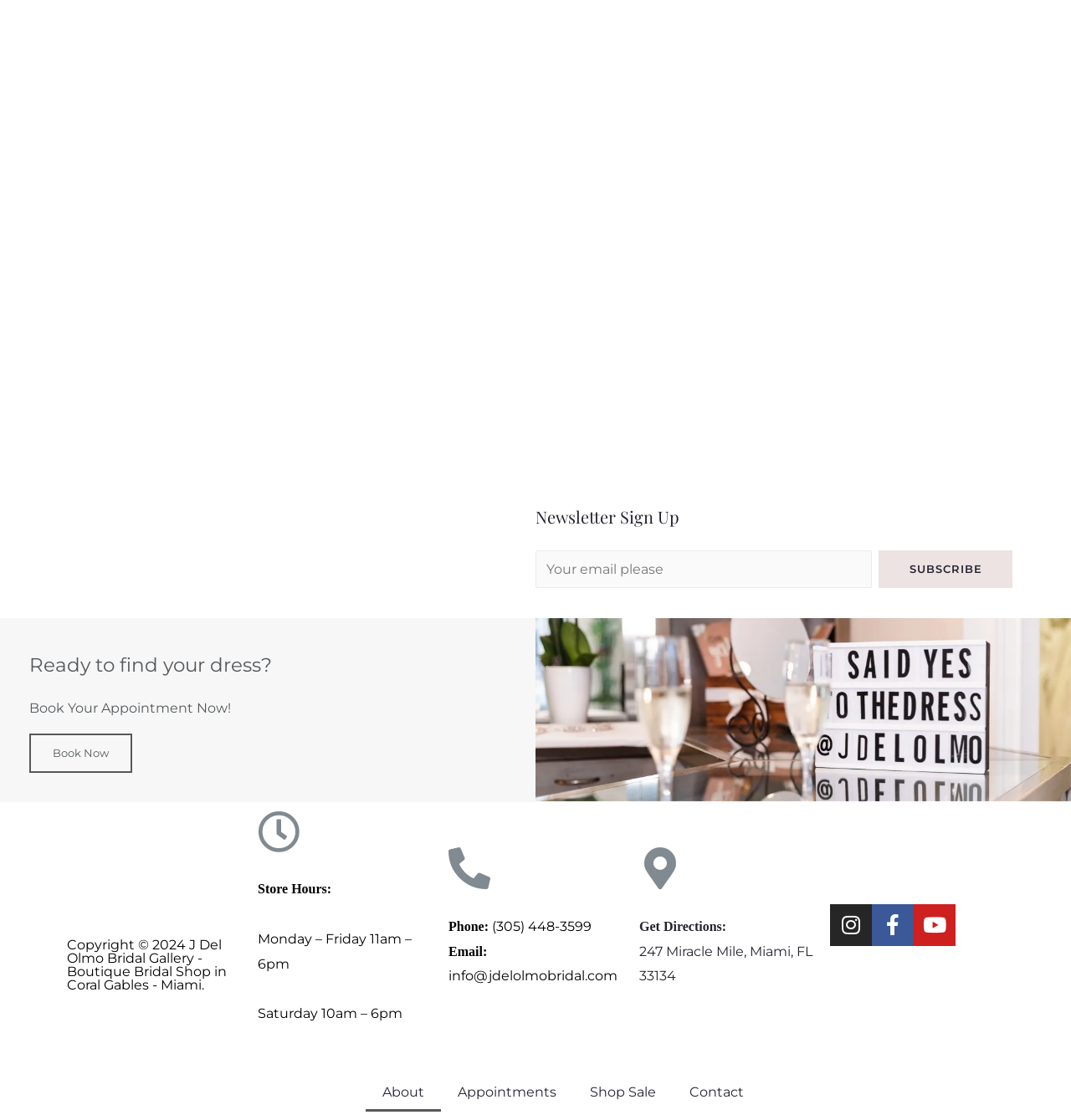Refer to the screenshot and give an in-depth answer to this question: What is the name of the bridal shop?

I found the name of the bridal shop by looking at the link element with the text 'J Del Olmo Bridal Gallery - Boutique Bridal Shop In Coral Gables - Miami' which is located at the bottom of the page.